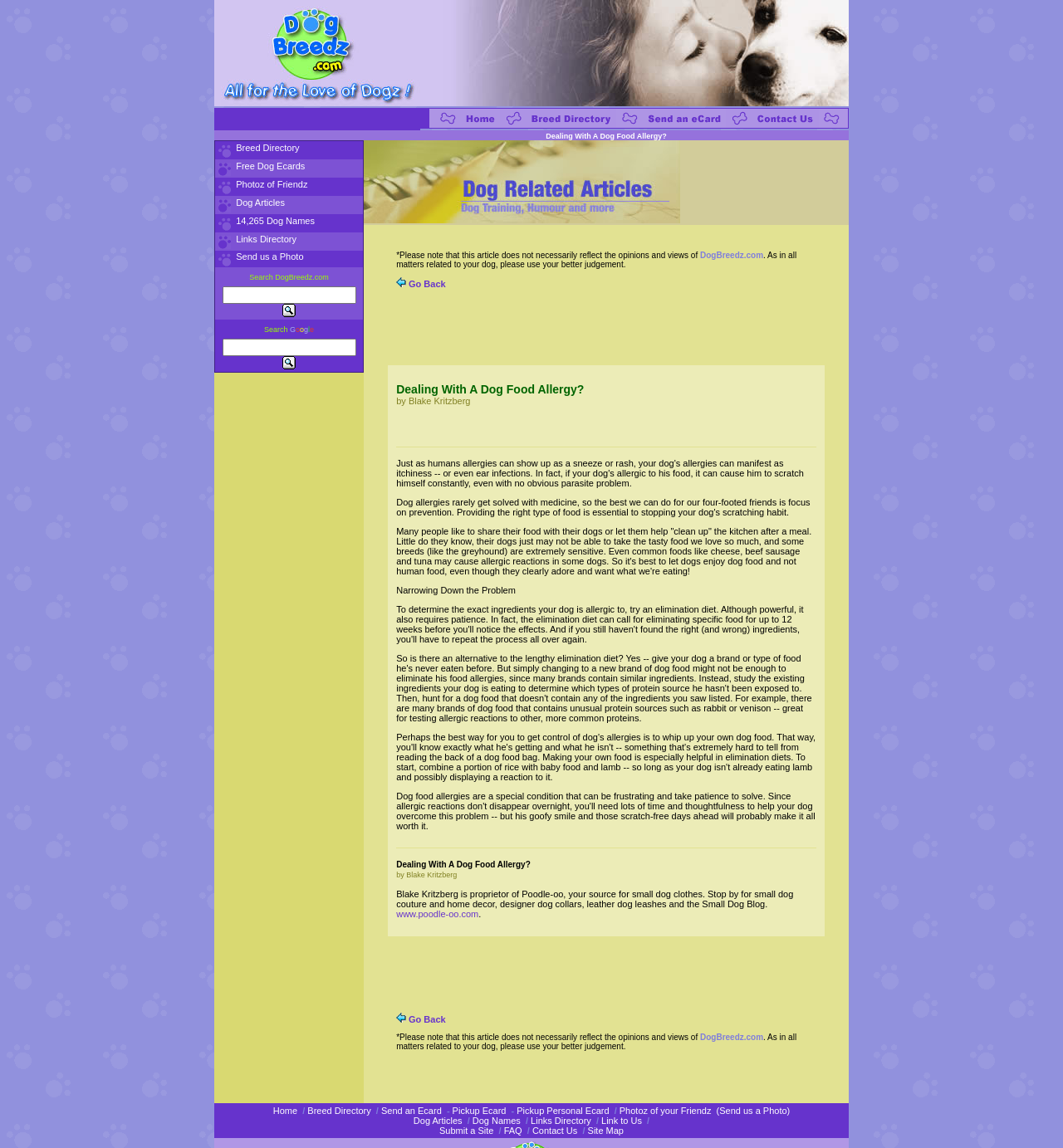Provide a one-word or short-phrase answer to the question:
What is the purpose of the 'Send us a Photo' link?

To send a photo